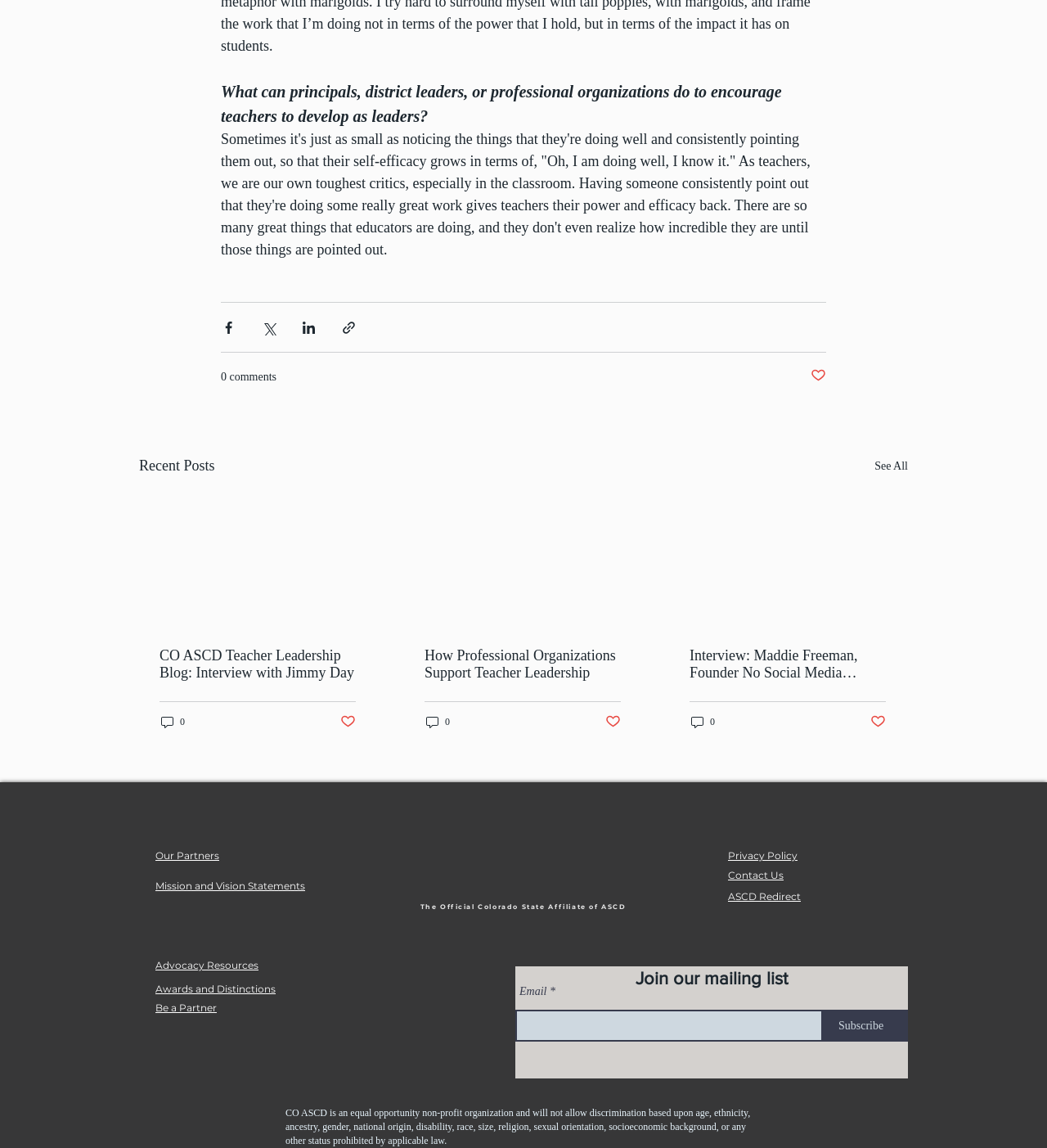Respond with a single word or phrase:
How many recent posts are listed?

3